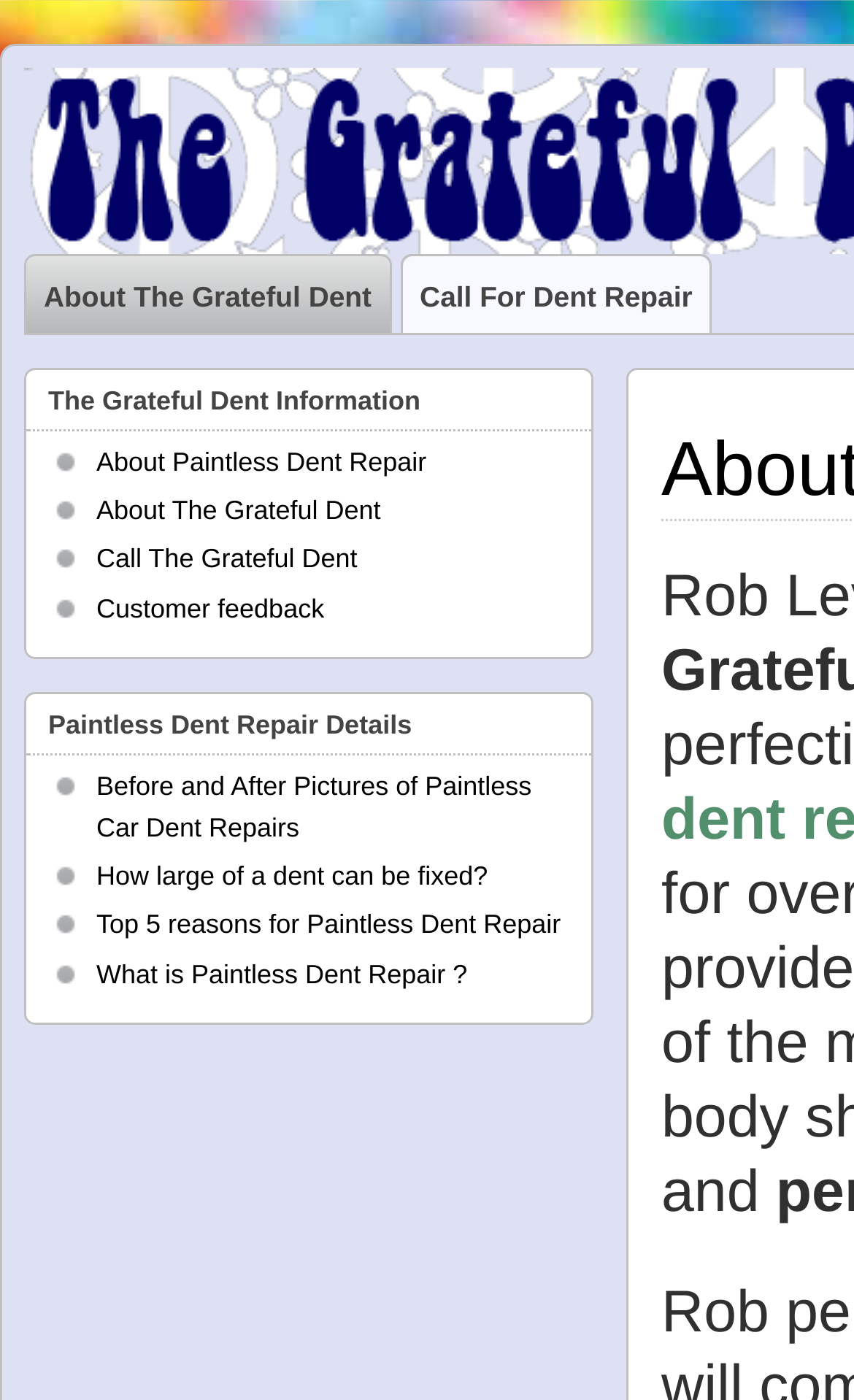What is the name of the company?
Based on the screenshot, provide a one-word or short-phrase response.

The Grateful Dent